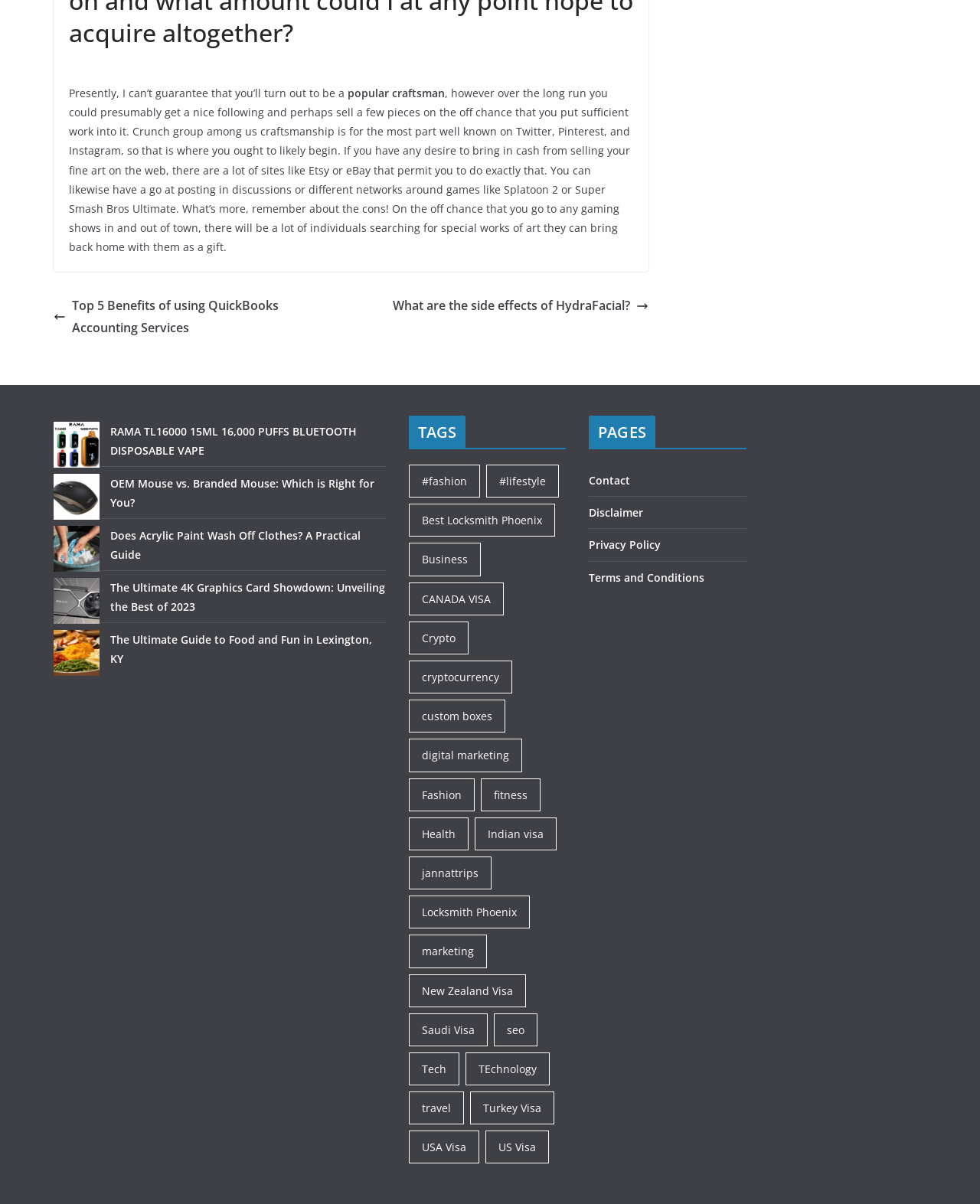Identify the bounding box coordinates of the region I need to click to complete this instruction: "View the guide to food and fun in Lexington, KY".

[0.112, 0.525, 0.38, 0.553]